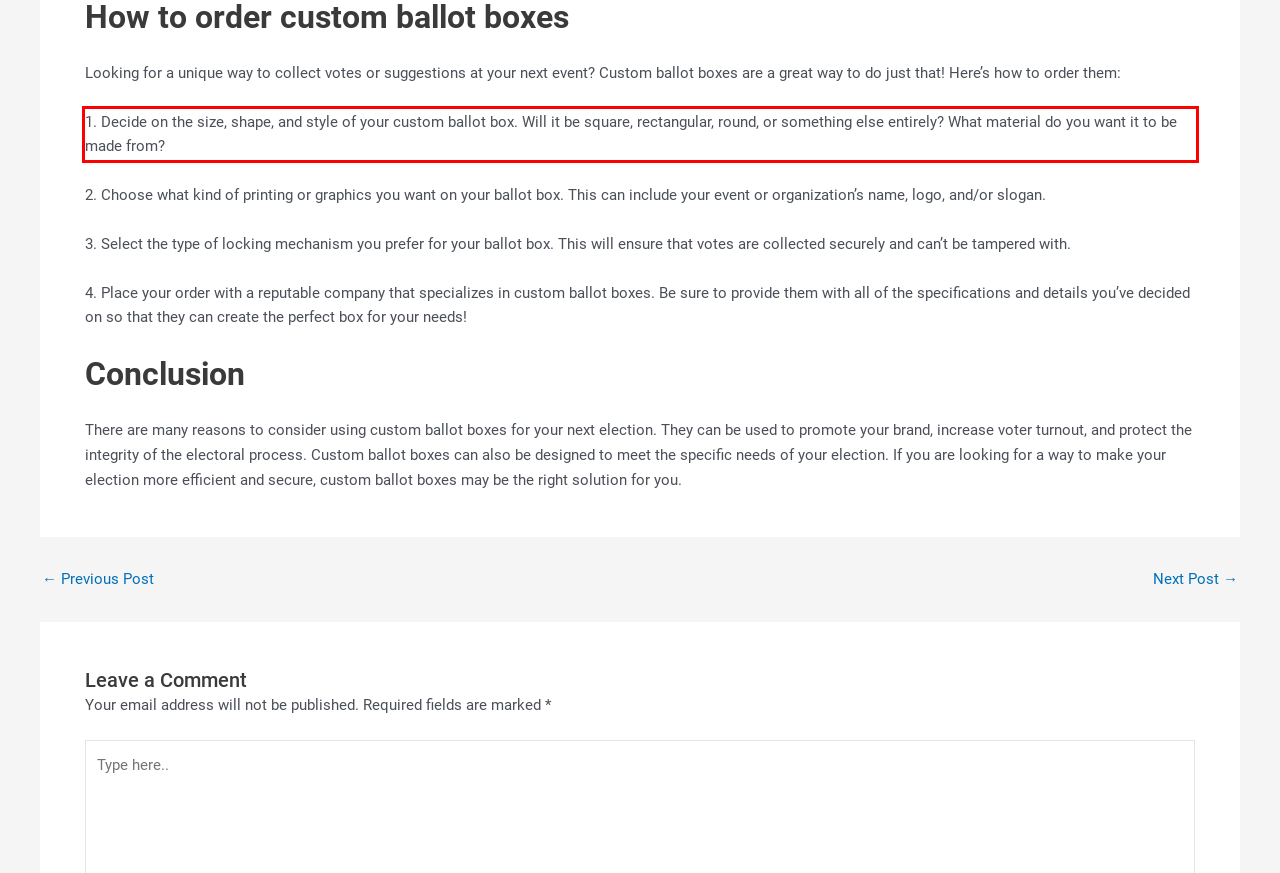Examine the screenshot of the webpage, locate the red bounding box, and perform OCR to extract the text contained within it.

1. Decide on the size, shape, and style of your custom ballot box. Will it be square, rectangular, round, or something else entirely? What material do you want it to be made from?